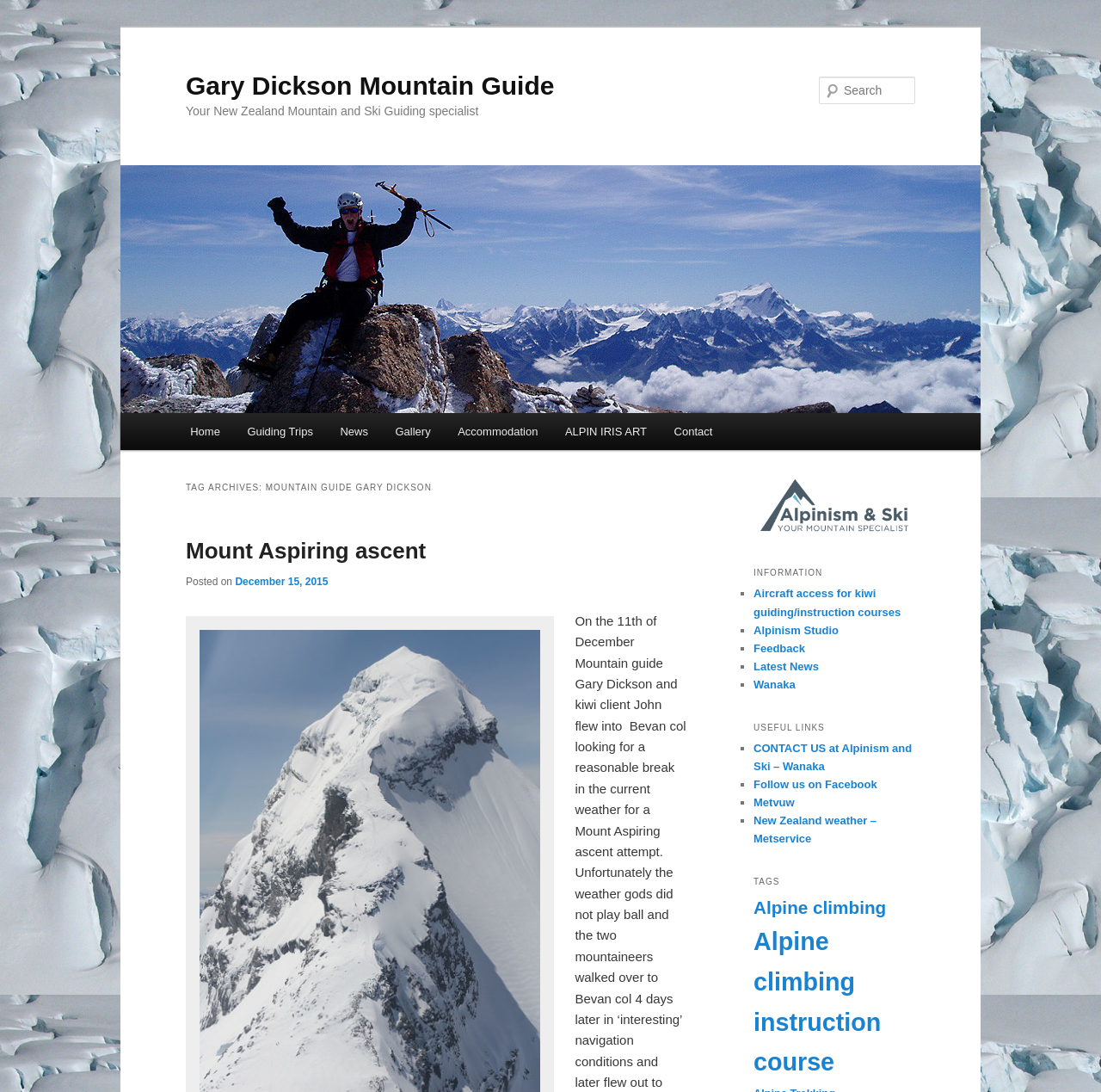What type of information is provided in the 'INFORMATION' section?
Refer to the screenshot and respond with a concise word or phrase.

Useful links and resources